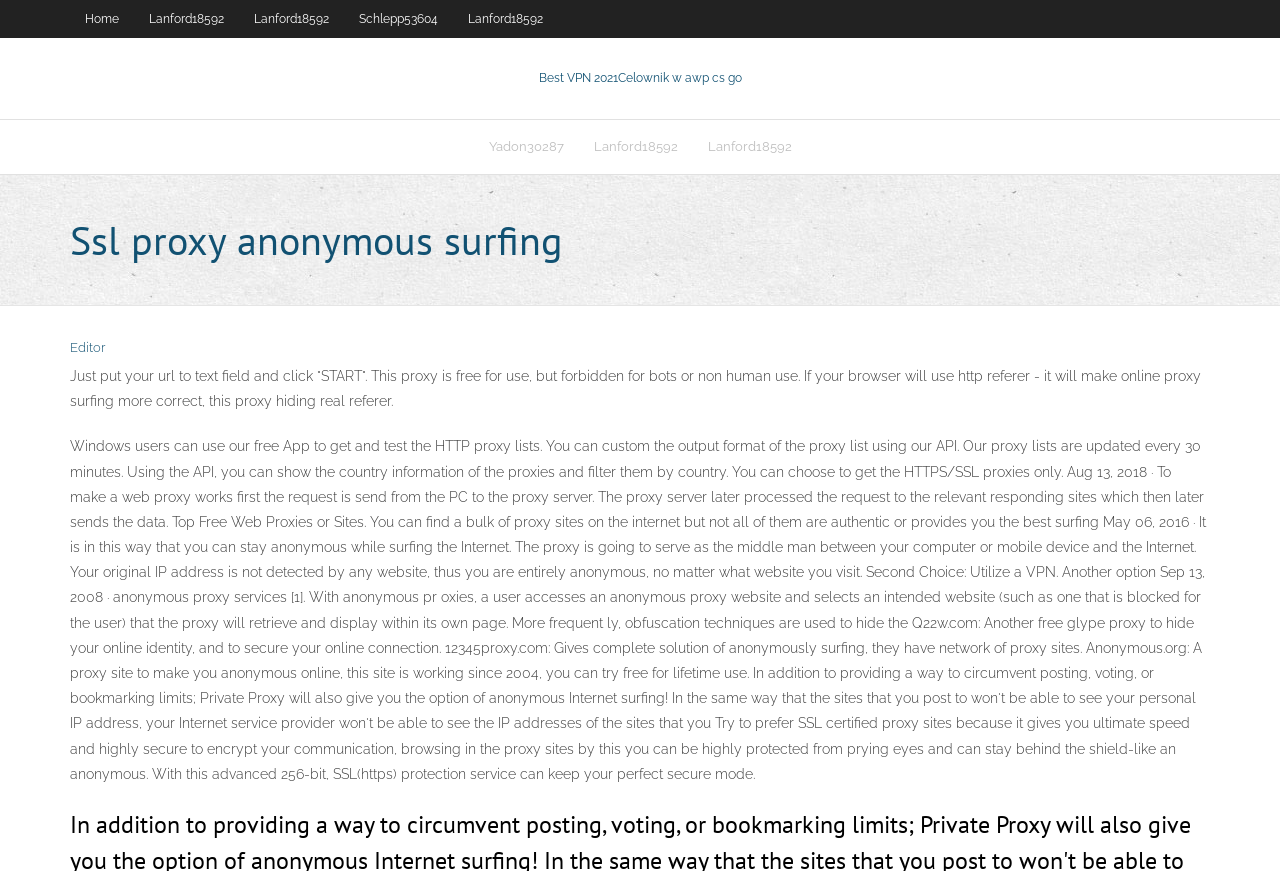Locate the bounding box coordinates of the element's region that should be clicked to carry out the following instruction: "Click on the 'Lanford18592' link". The coordinates need to be four float numbers between 0 and 1, i.e., [left, top, right, bottom].

[0.105, 0.0, 0.187, 0.043]